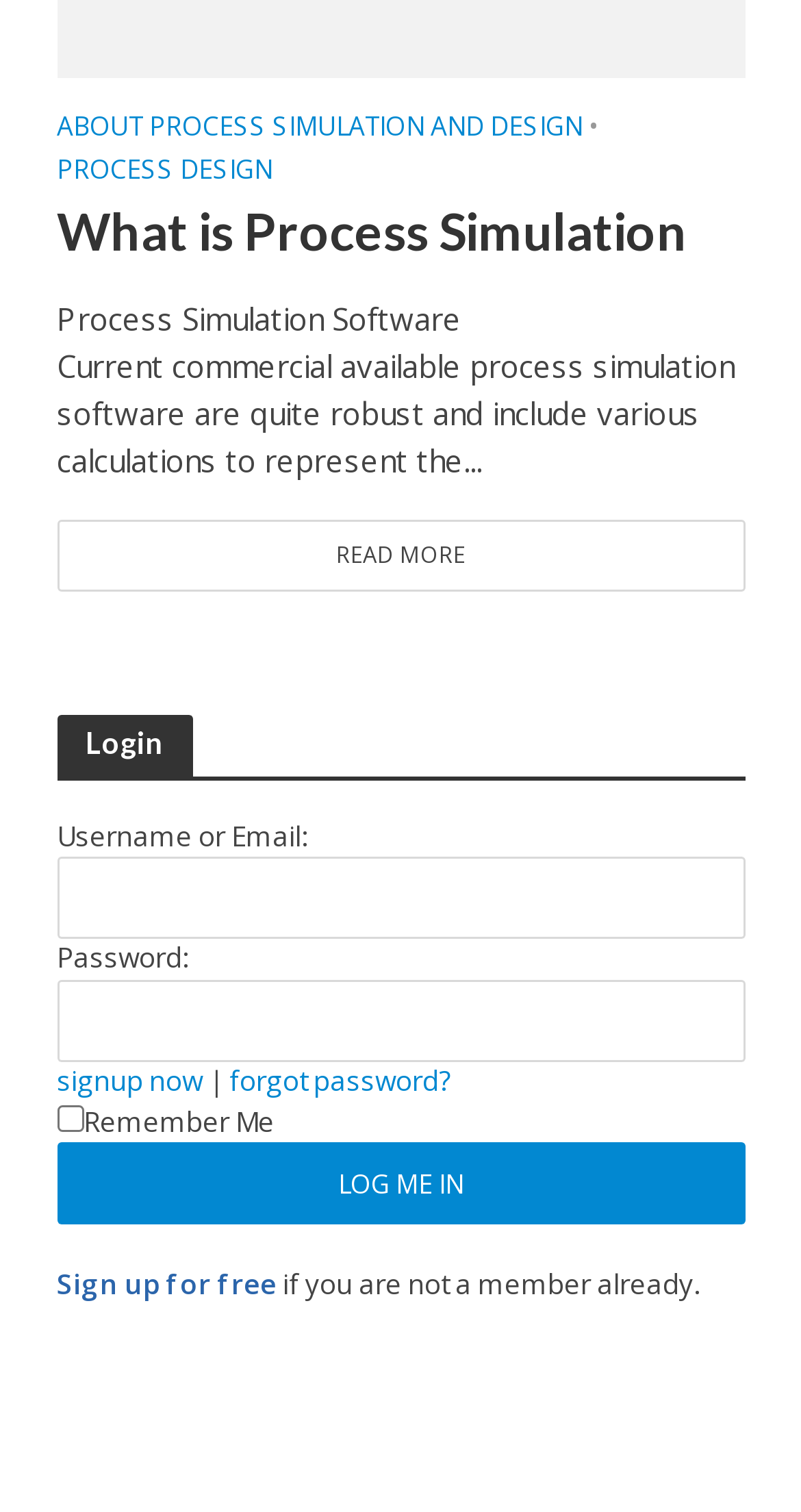Locate the bounding box coordinates of the clickable area to execute the instruction: "Click on ABOUT PROCESS SIMULATION AND DESIGN". Provide the coordinates as four float numbers between 0 and 1, represented as [left, top, right, bottom].

[0.071, 0.071, 0.727, 0.101]